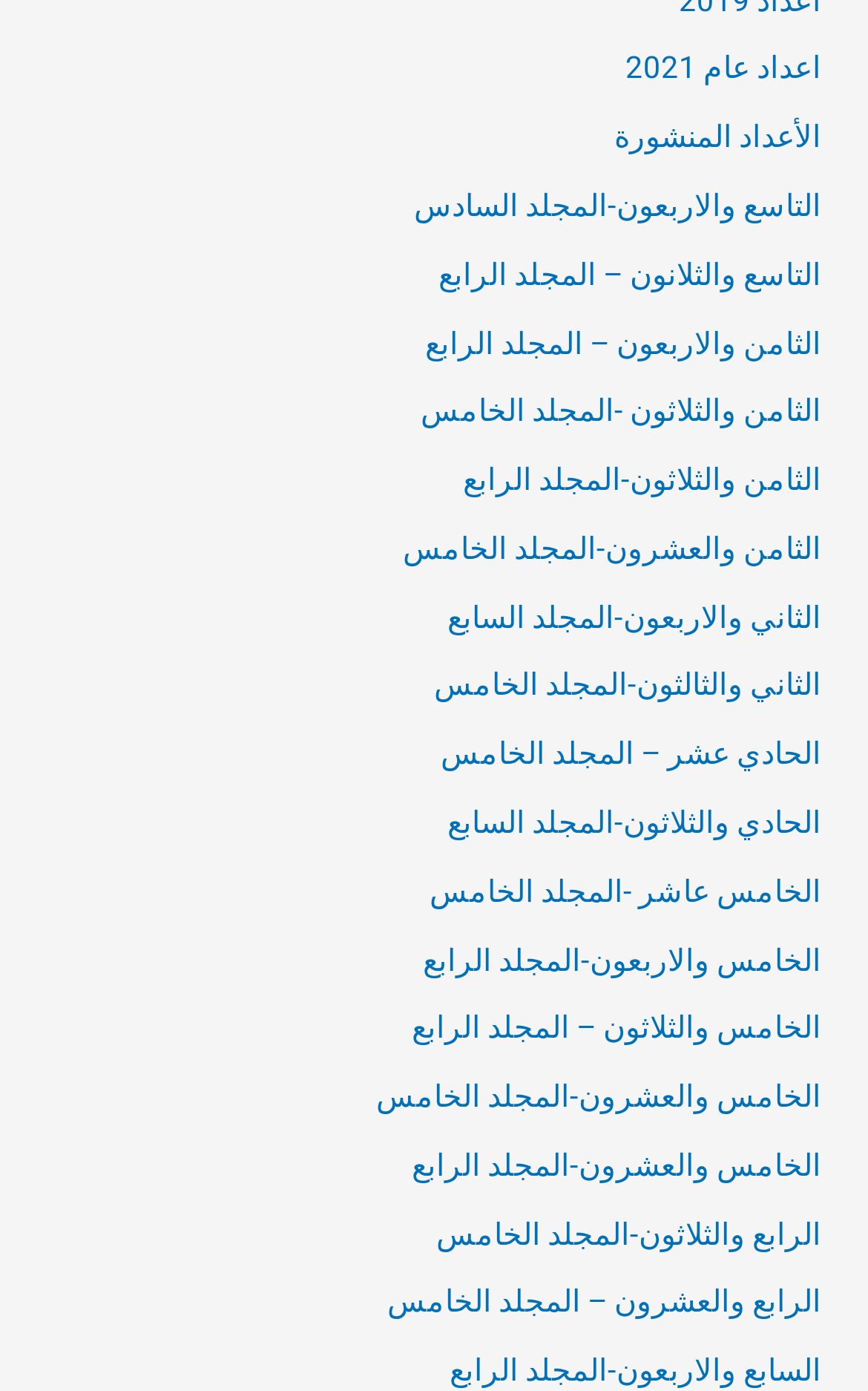How many links are there on the webpage?
Refer to the image and provide a one-word or short phrase answer.

23